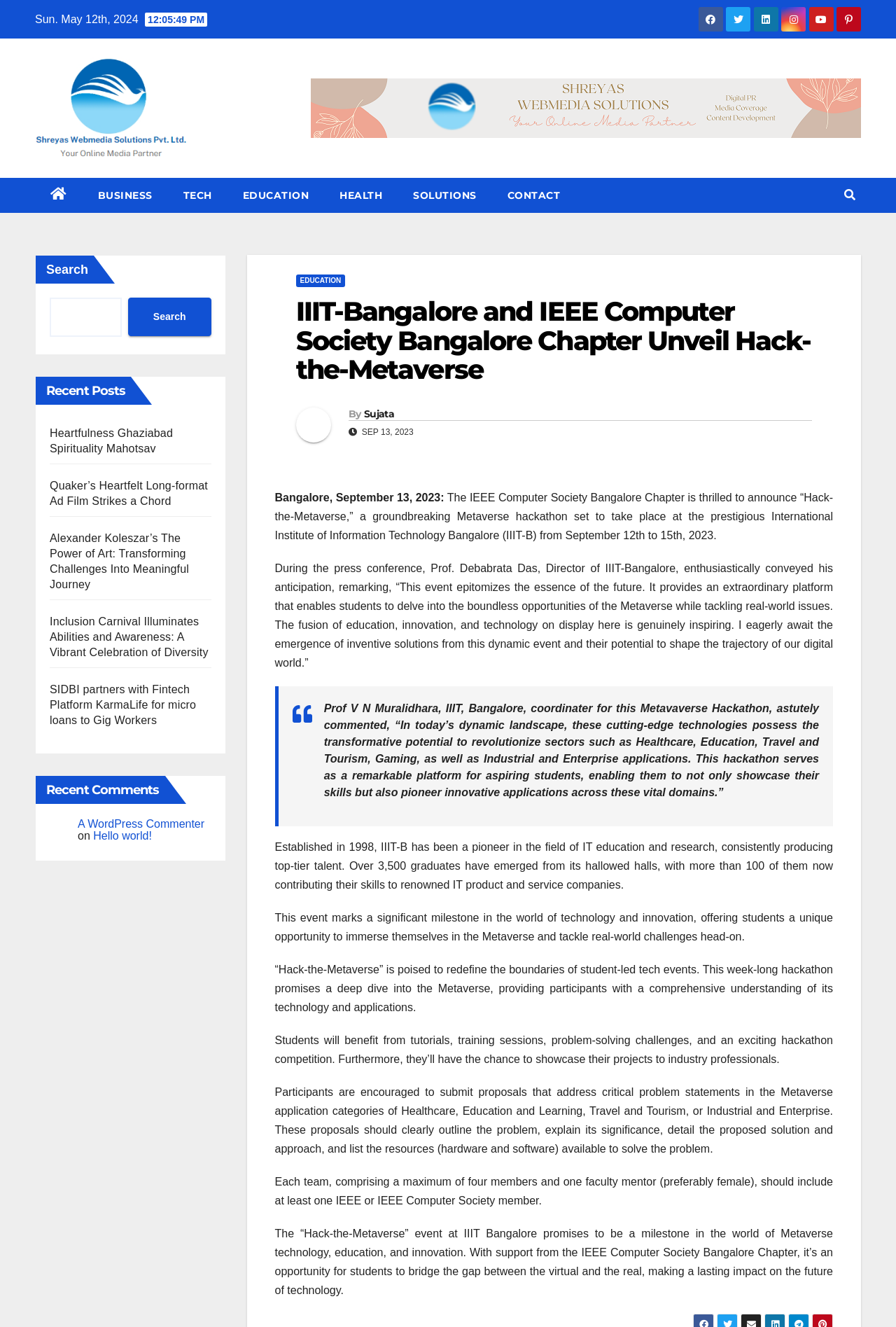Produce an elaborate caption capturing the essence of the webpage.

This webpage is about the "Hack-the-Metaverse" event, a groundbreaking Metaverse hackathon organized by the IEEE Computer Society Bangalore Chapter and IIIT-Bangalore. At the top of the page, there is a date "Sun. May 12th, 2024" and a row of social media links. Below that, there is a logo of Shreyas Webmedia Solutions, which is an image with a link.

The main content of the page is divided into two sections. On the left side, there are several links to different categories, including BUSINESS, TECH, EDUCATION, HEALTH, SOLUTIONS, and CONTACT. Below these links, there is a search bar with a search button.

On the right side, there is a heading "Recent Posts" followed by a list of five article links, including "Heartfulness Ghaziabad Spirituality Mahotsav" and "Alexander Koleszar’s The Power of Art: Transforming Challenges Into Meaningful Journey". Below these articles, there is a heading "Recent Comments" with a single comment from "A WordPress Commenter" on the article "Hello world!".

The main article "IIIT-Bangalore and IEEE Computer Society Bangalore Chapter Unveil Hack-the-Metaverse" is located at the center of the page. It starts with a heading and a permalink to the article. The article is written by Sujata and dated SEP 13, 2023. It announces the "Hack-the-Metaverse" event, a Metaverse hackathon that will take place at IIIT-Bangalore from September 12th to 15th, 2023. The article includes quotes from Prof. Debabrata Das, Director of IIIT-Bangalore, and Prof V N Muralidhara, coordinator for the Metaverse Hackathon. It also provides details about the event, including the categories of the hackathon, the eligibility criteria, and the benefits of participating in the event.